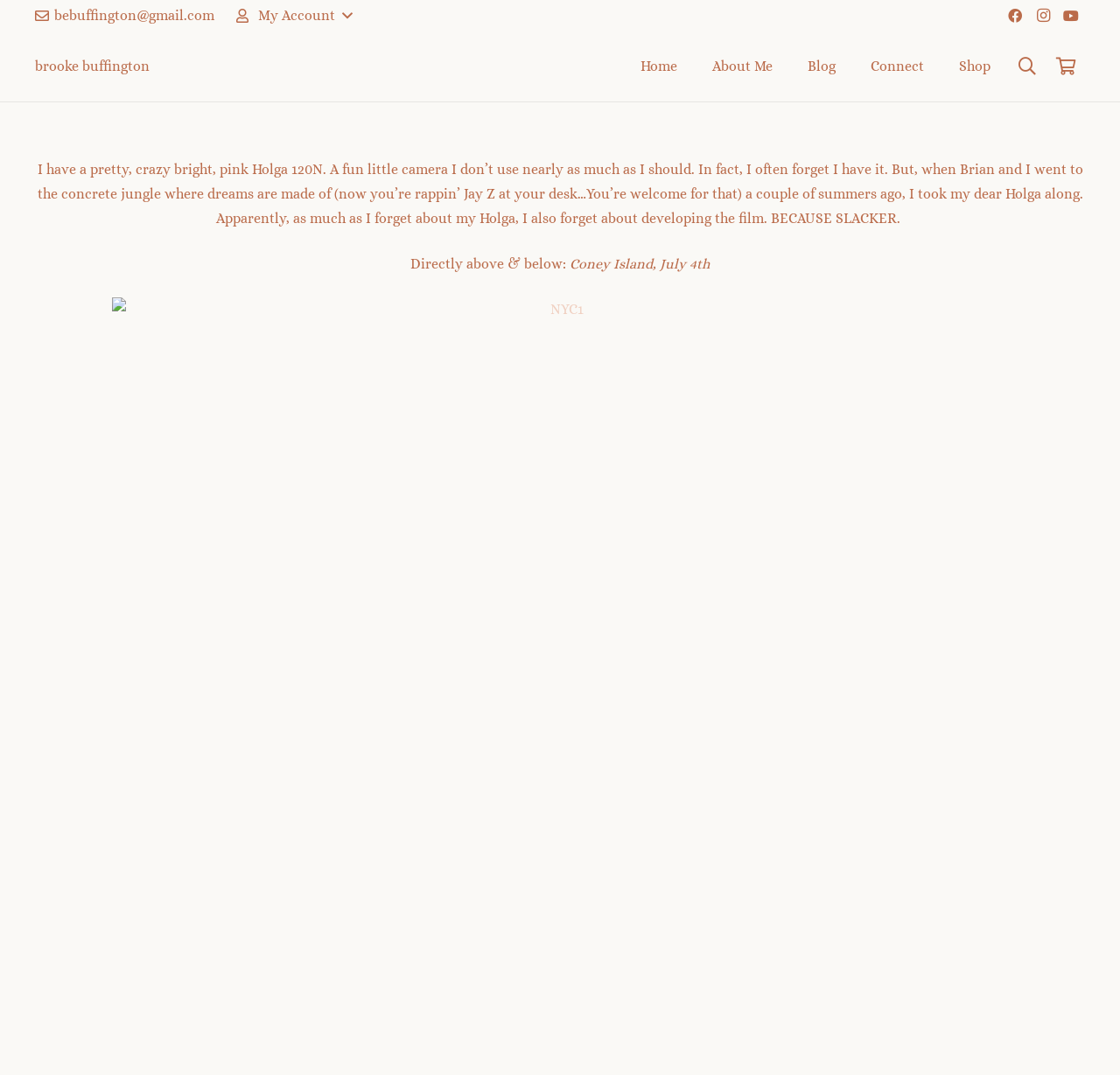Find the bounding box coordinates of the element to click in order to complete the given instruction: "visit Facebook page."

[0.894, 0.002, 0.919, 0.028]